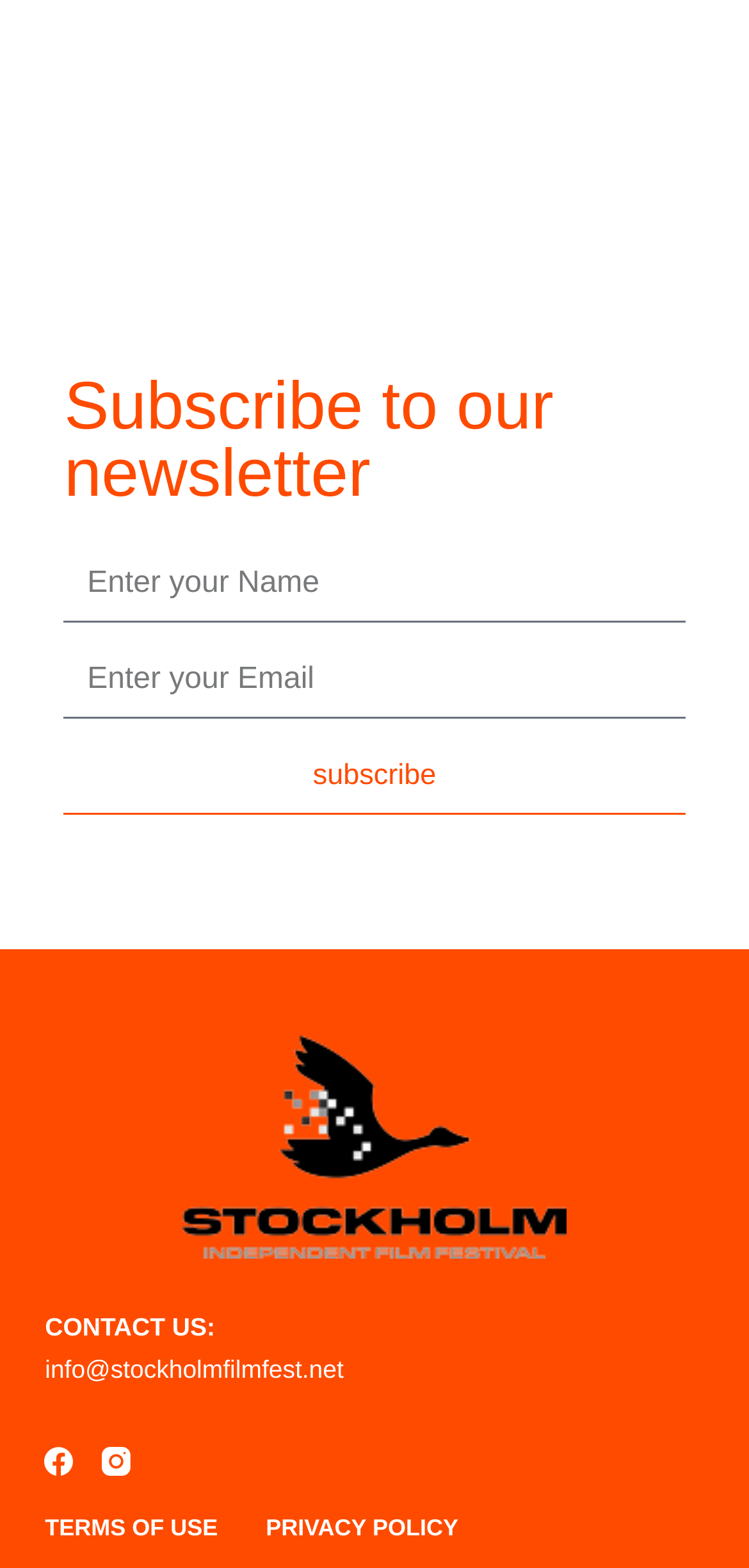What is the label of the first input field?
Ensure your answer is thorough and detailed.

The first input field has a label 'Name', indicating that it is meant to collect the user's name.